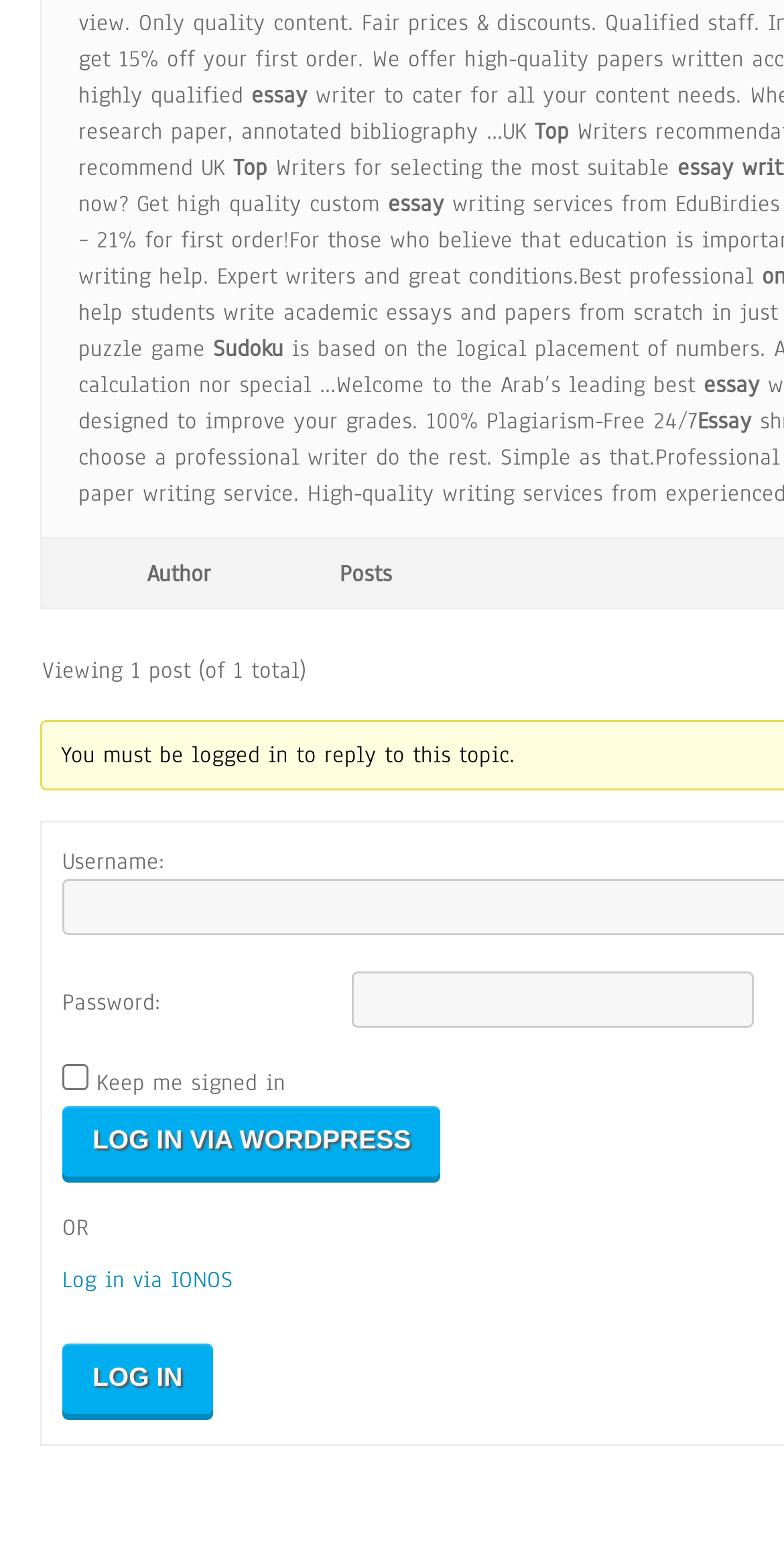Respond to the question below with a single word or phrase:
What is required to reply to this topic?

Login